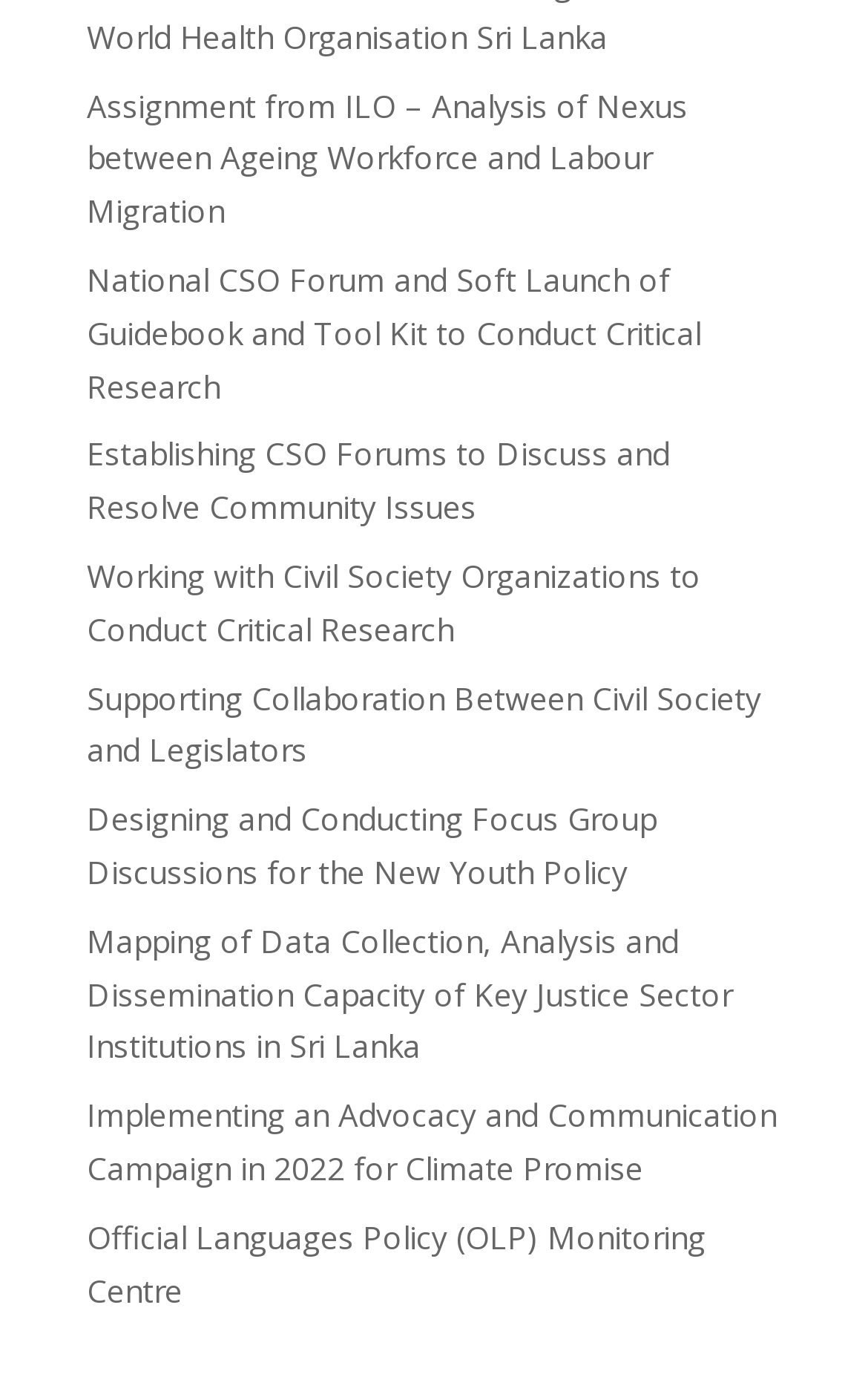Pinpoint the bounding box coordinates of the clickable element to carry out the following instruction: "open the church's Facebook page."

None